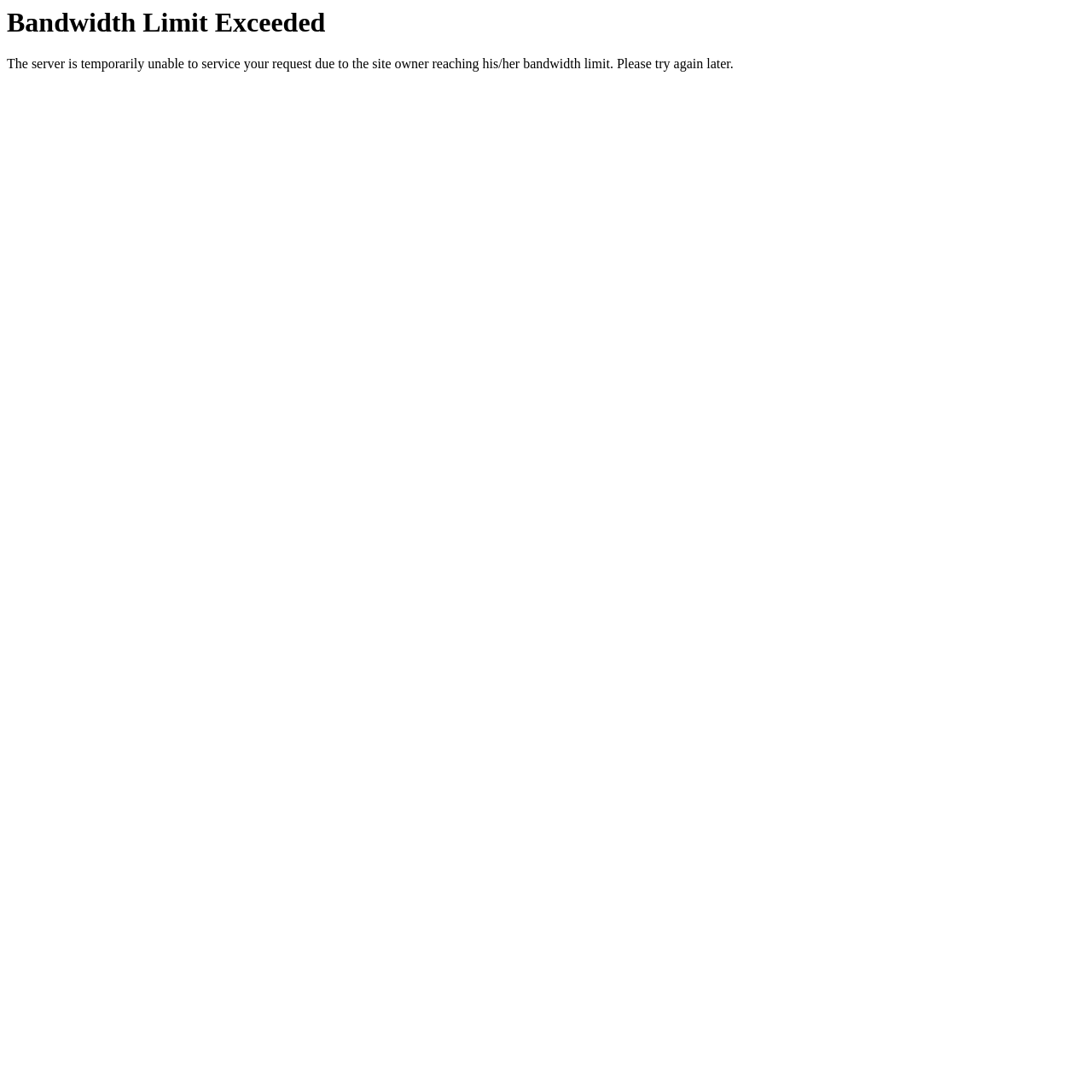Find and generate the main title of the webpage.

Bandwidth Limit Exceeded